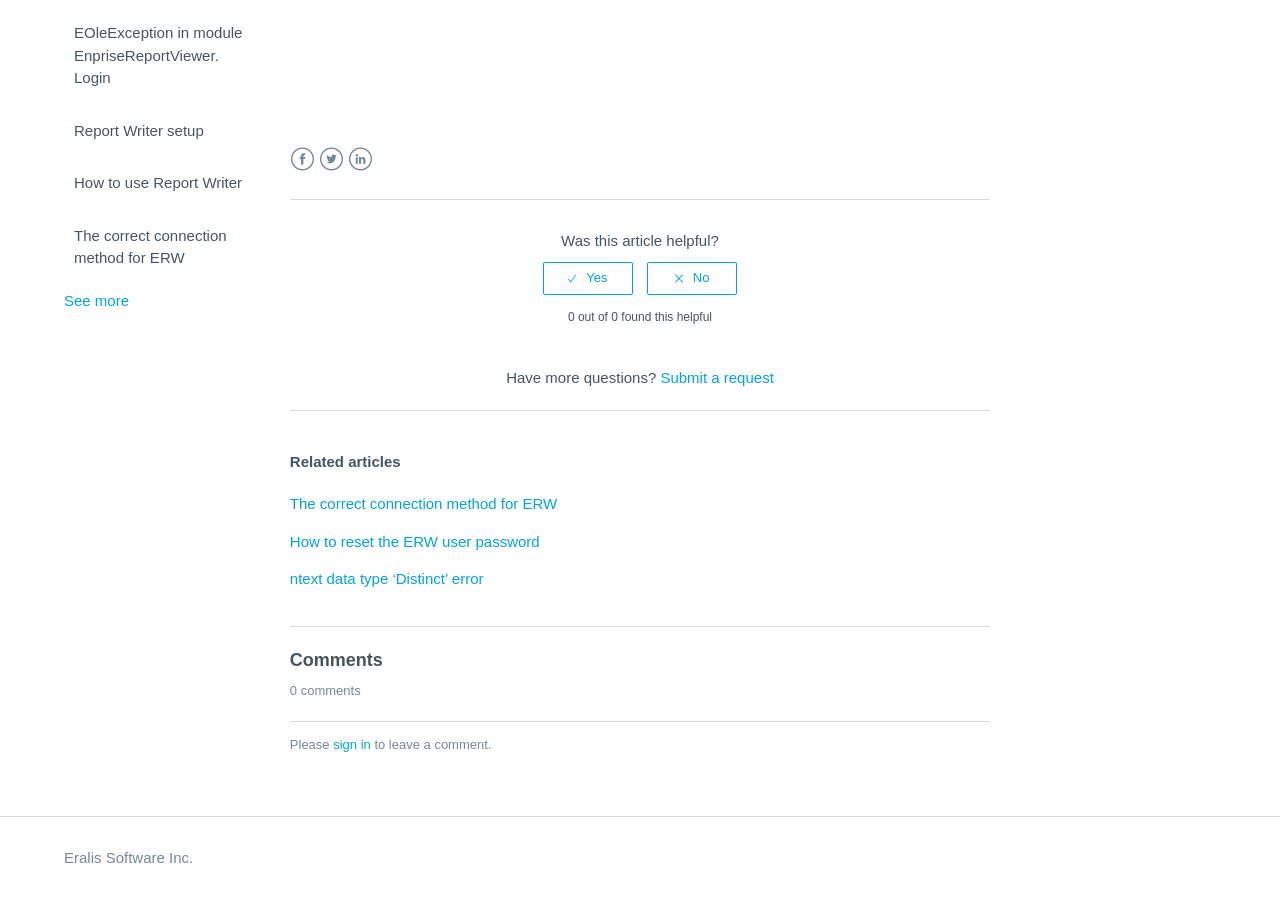Please find the bounding box coordinates (top-left x, top-left y, bottom-right x, bottom-right y) in the screenshot for the UI element described as follows: sign in

[0.26, 0.82, 0.29, 0.837]